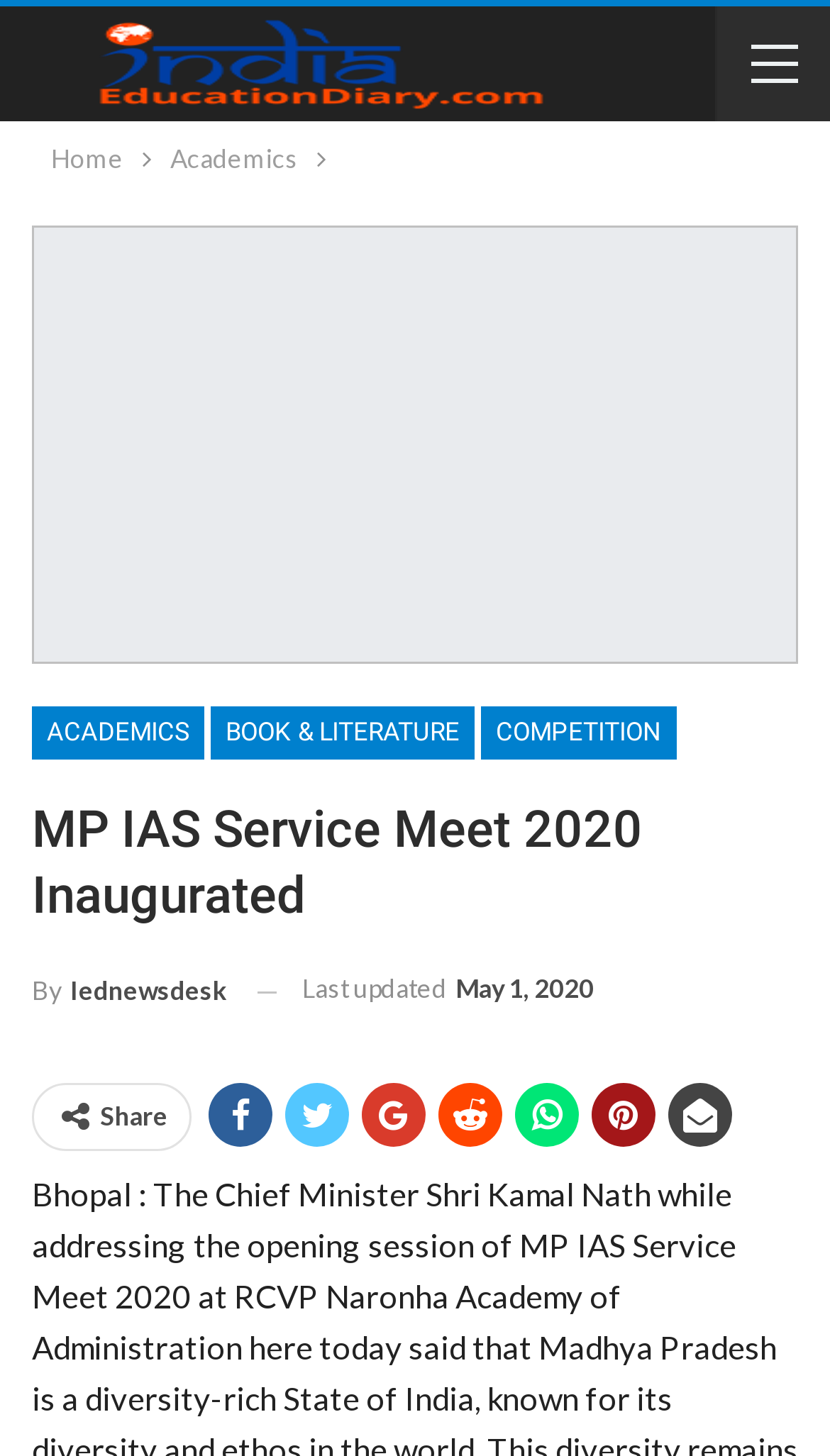What is the date of the last update?
Give a detailed explanation using the information visible in the image.

The question asks about the date of the last update. By looking at the webpage, we can see that there is a time element with the text 'Last updated May 1, 2020', which indicates that the date of the last update is May 1, 2020.